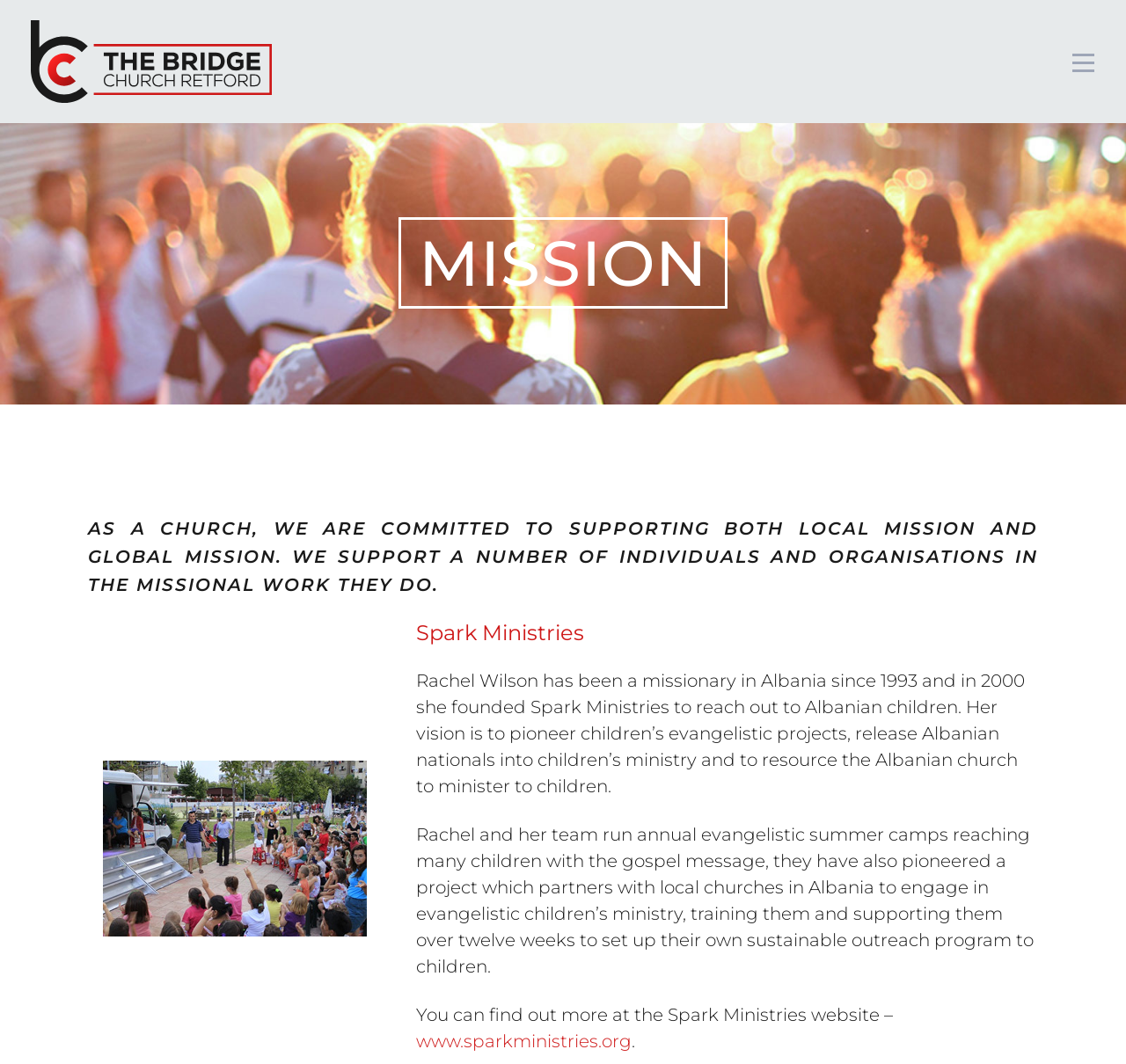How can I find out more about Spark Ministries?
Please elaborate on the answer to the question with detailed information.

According to the webpage, I can find out more about Spark Ministries by visiting their website, which is provided as a link at the bottom of the 'Spark Ministries' section.